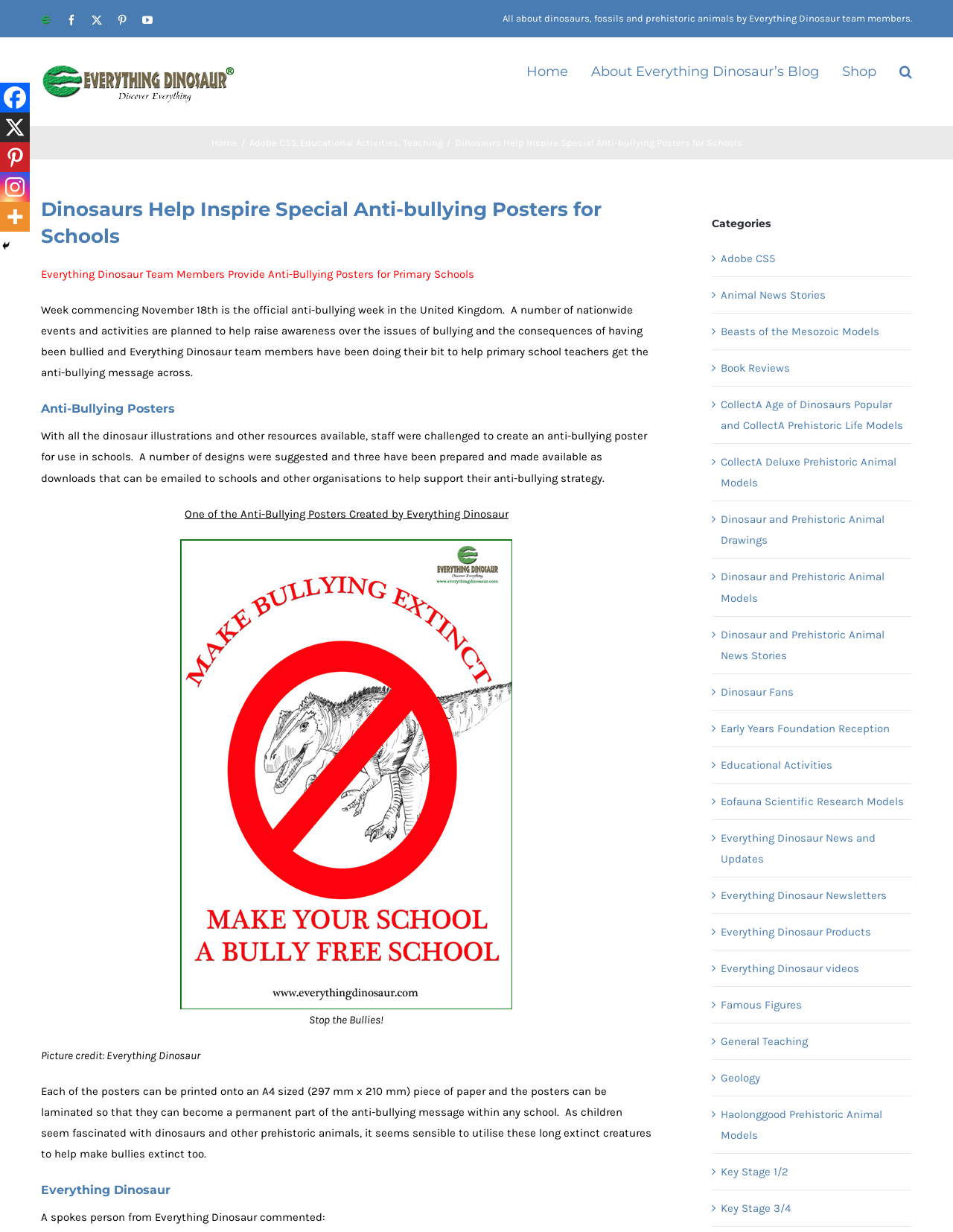Determine the bounding box coordinates for the UI element matching this description: "General Teaching".

[0.756, 0.837, 0.949, 0.854]